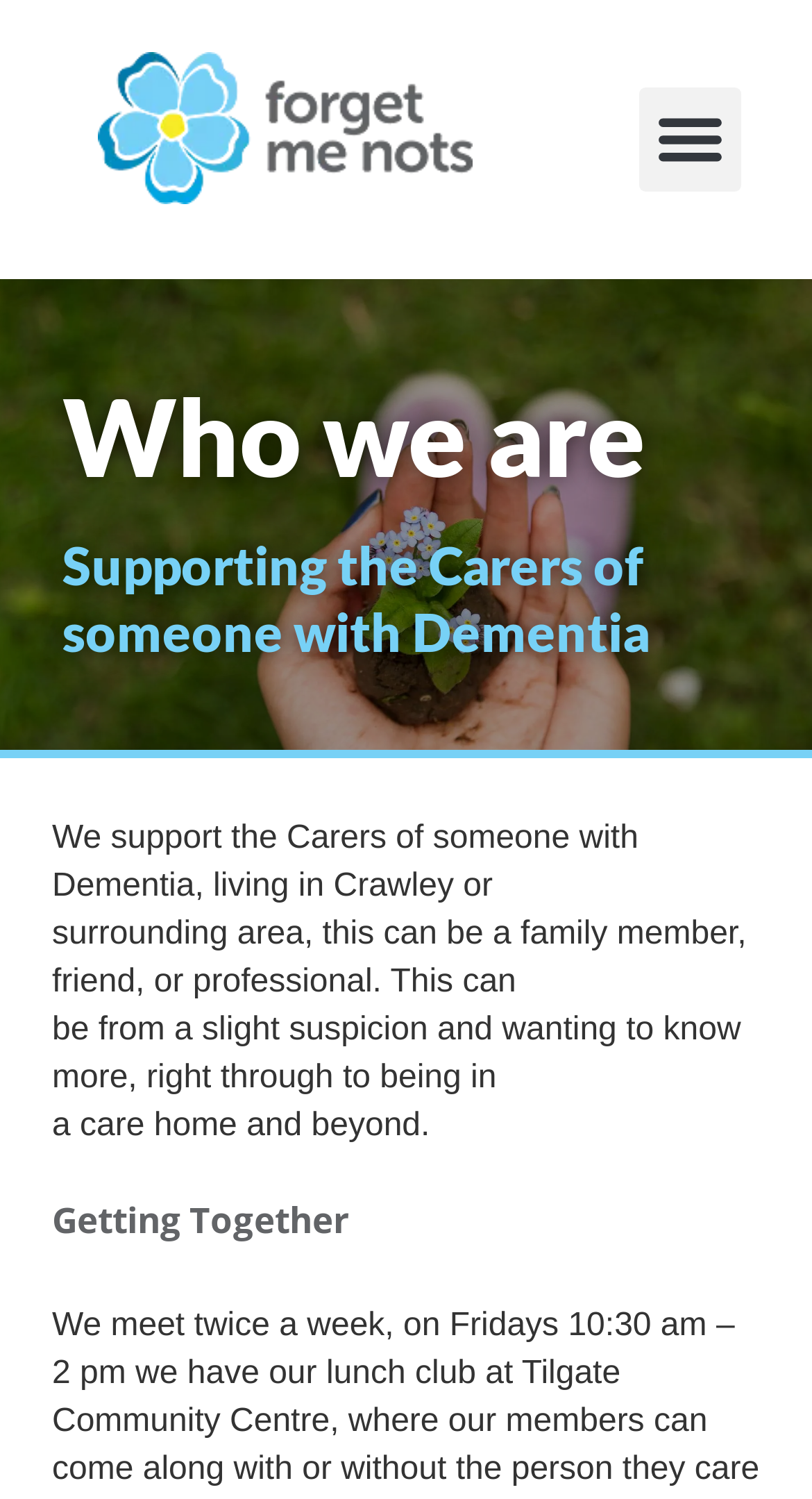Create a detailed narrative of the webpage’s visual and textual elements.

The webpage is about the Crawley Forget Me Not Club, which is an organization that supports carers of individuals with dementia. At the top left of the page, there is a link to the club's website, accompanied by an image with the same name. On the top right, there is a menu toggle button.

Below the top section, there are two headings: "Who we are" and "Supporting the Carers of someone with Dementia". The first heading is followed by a series of paragraphs that describe the club's mission. The text explains that the club supports carers of individuals with dementia, including family members, friends, or professionals, from the initial suspicion of dementia to the later stages of care.

Further down the page, there is a section titled "Getting Together", which is likely a program or event organized by the club. The final sentence on the page starts with "We", but the rest of the text is not provided.

There are a total of 2 headings, 1 link, 1 image, 1 button, and 6 blocks of static text on the page. The layout is organized, with clear headings and concise text that effectively communicates the club's purpose.